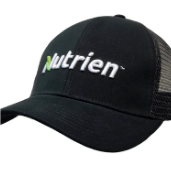Answer the question below with a single word or a brief phrase: 
What type of closure does the cap have?

Adjustable snapback